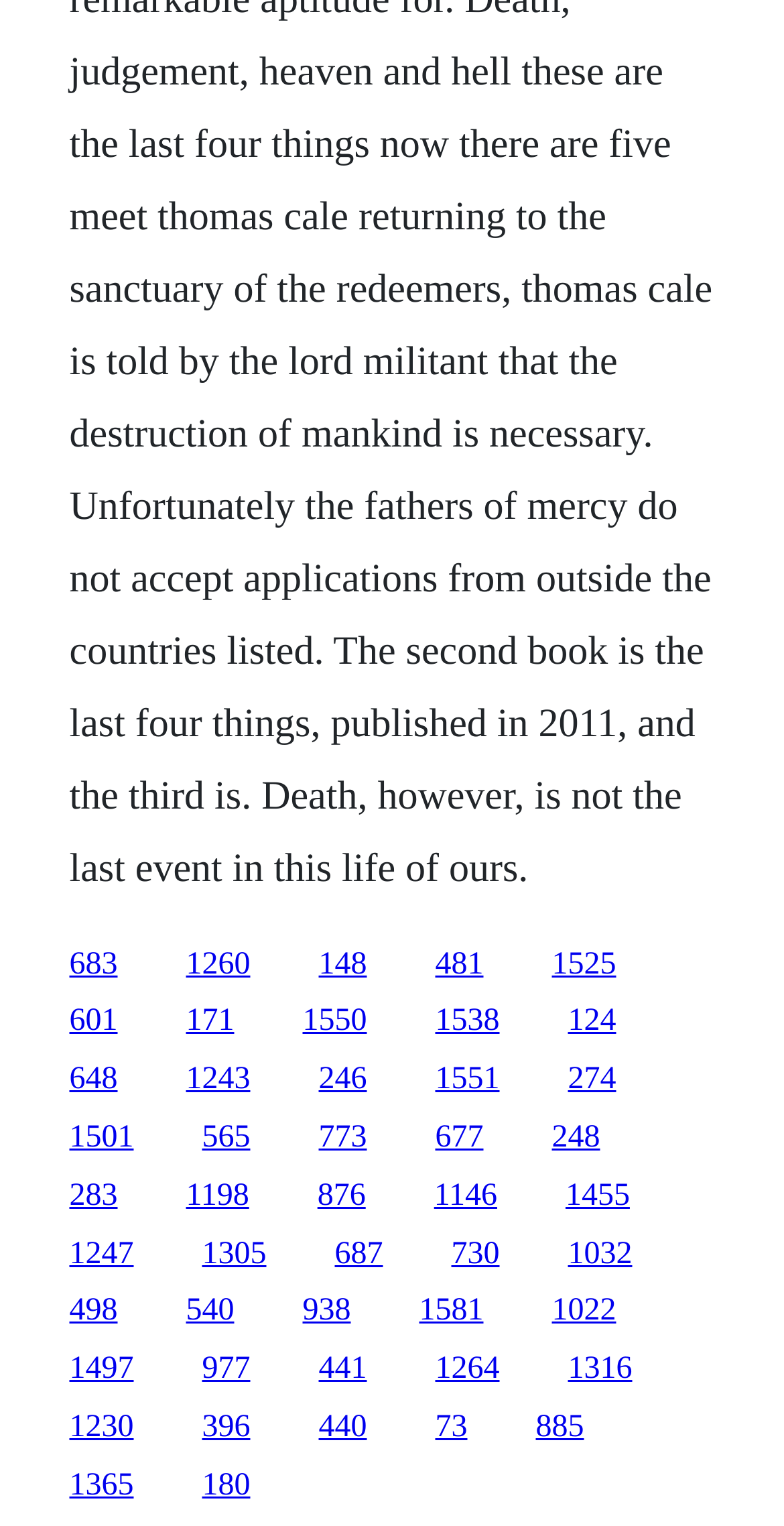How many columns of links are there on this webpage?
From the details in the image, answer the question comprehensively.

By analyzing the bounding box coordinates of the links, I notice that the x-coordinates of the links are relatively consistent, with the left and right boundaries of the links being around 0.088 and 0.786, respectively. This suggests that the links are arranged in a single column, with each link stacked vertically on top of the other.